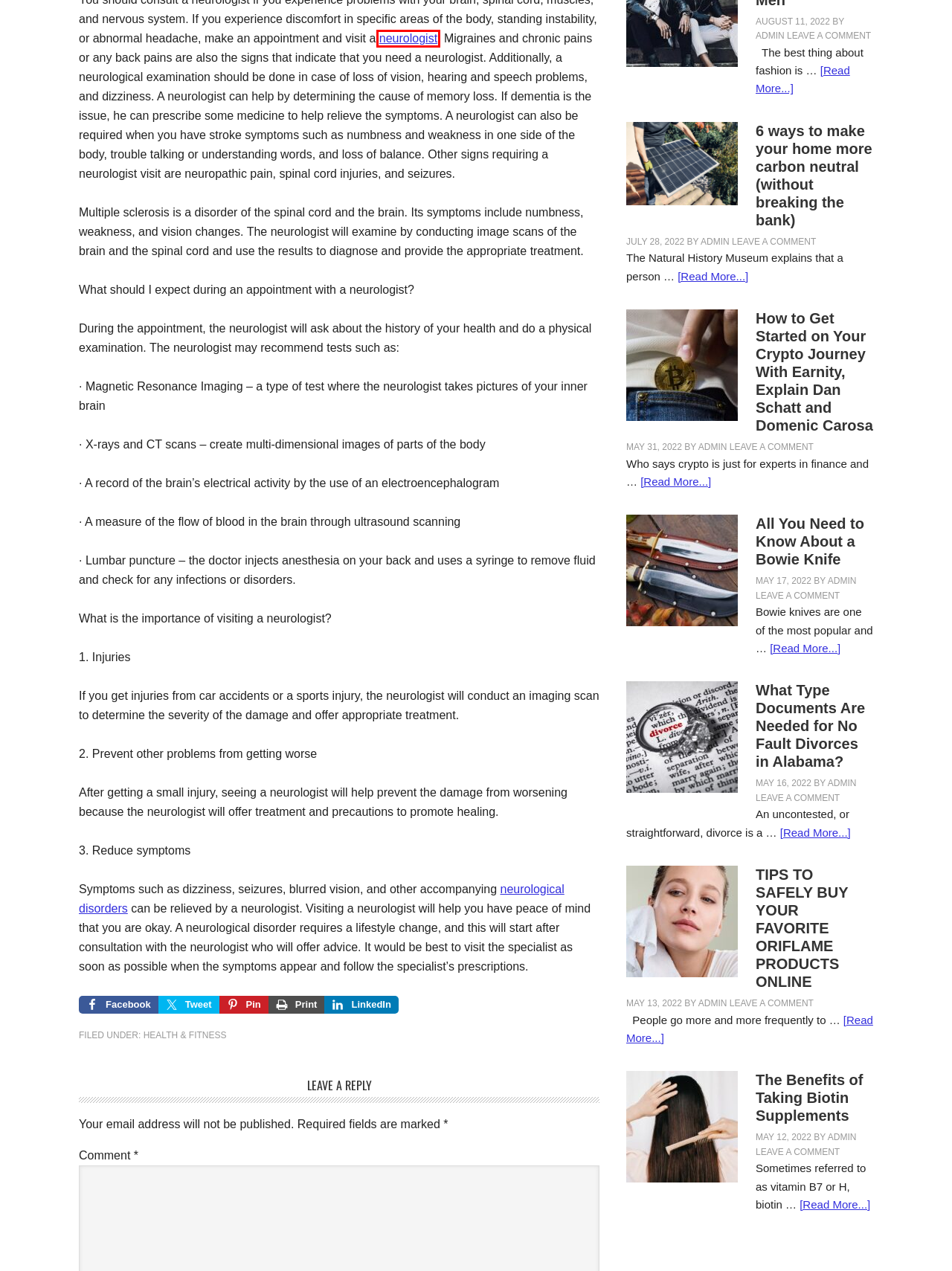A screenshot of a webpage is given with a red bounding box around a UI element. Choose the description that best matches the new webpage shown after clicking the element within the red bounding box. Here are the candidates:
A. 6 ways to make your home more carbon neutral (without breaking the bank)
B. TIPS TO SAFELY BUY YOUR FAVORITE ORIFLAME PRODUCTS ONLINE
C. How to Get Started on Your Crypto Journey With Earnity, Explain Dan Schatt and Domenic Carosa
D. All You Need to Know About a Bowie Knife
E. Neurologists: What Do They Do?
F. NY Neurology Associates: Neurologists: Upper East Side New York, NY
G. What Type Documents Are Needed for No Fault Divorces in Alabama?
H. The Benefits of Taking Biotin Supplements

E